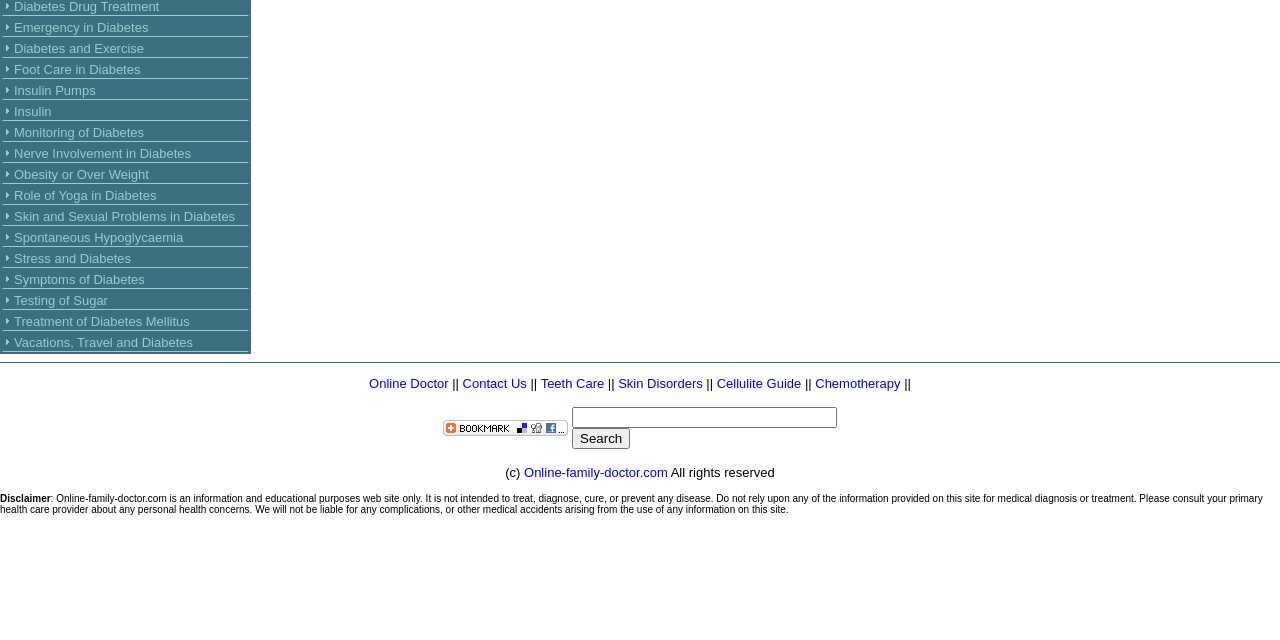Using the element description: "Obesity or Over Weight", determine the bounding box coordinates for the specified UI element. The coordinates should be four float numbers between 0 and 1, [left, top, right, bottom].

[0.011, 0.261, 0.116, 0.284]